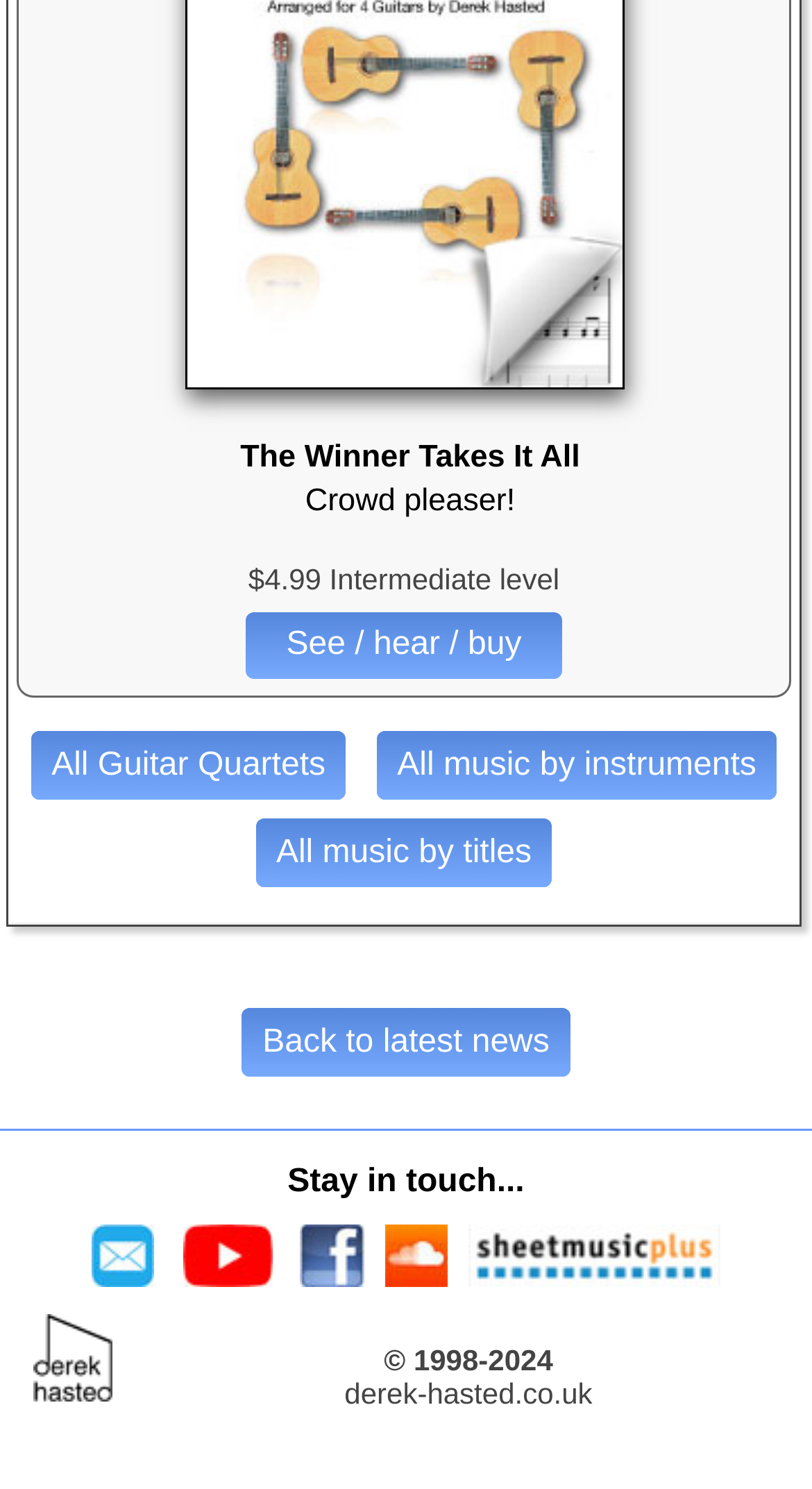Determine the bounding box coordinates of the clickable area required to perform the following instruction: "Browse all guitar quartets". The coordinates should be represented as four float numbers between 0 and 1: [left, top, right, bottom].

[0.038, 0.492, 0.426, 0.538]